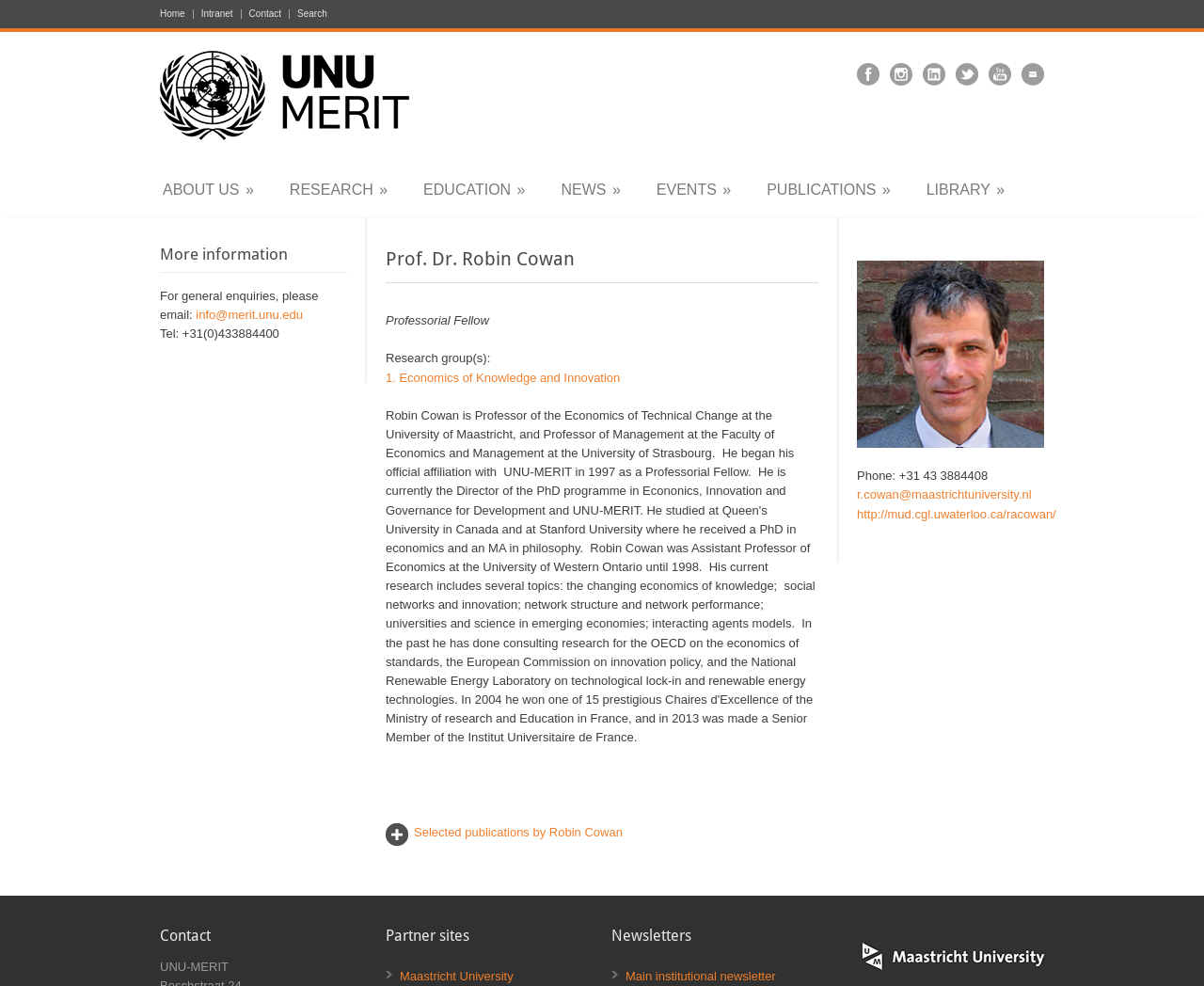Could you specify the bounding box coordinates for the clickable section to complete the following instruction: "View Prof. Dr. Robin Cowan's profile"?

[0.32, 0.253, 0.68, 0.272]